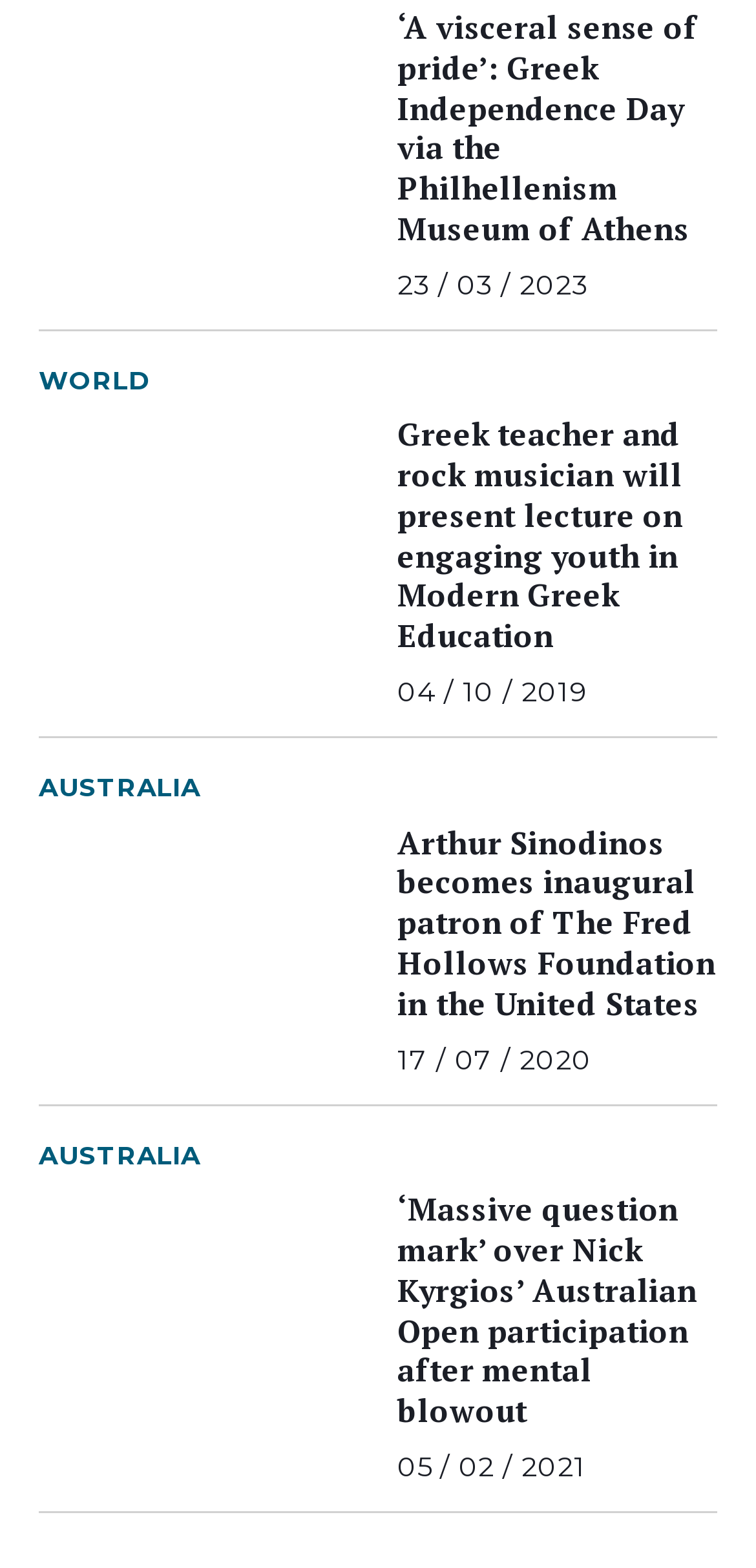Provide the bounding box coordinates of the section that needs to be clicked to accomplish the following instruction: "Read about Arthur Sinodinos."

[0.526, 0.525, 0.949, 0.653]